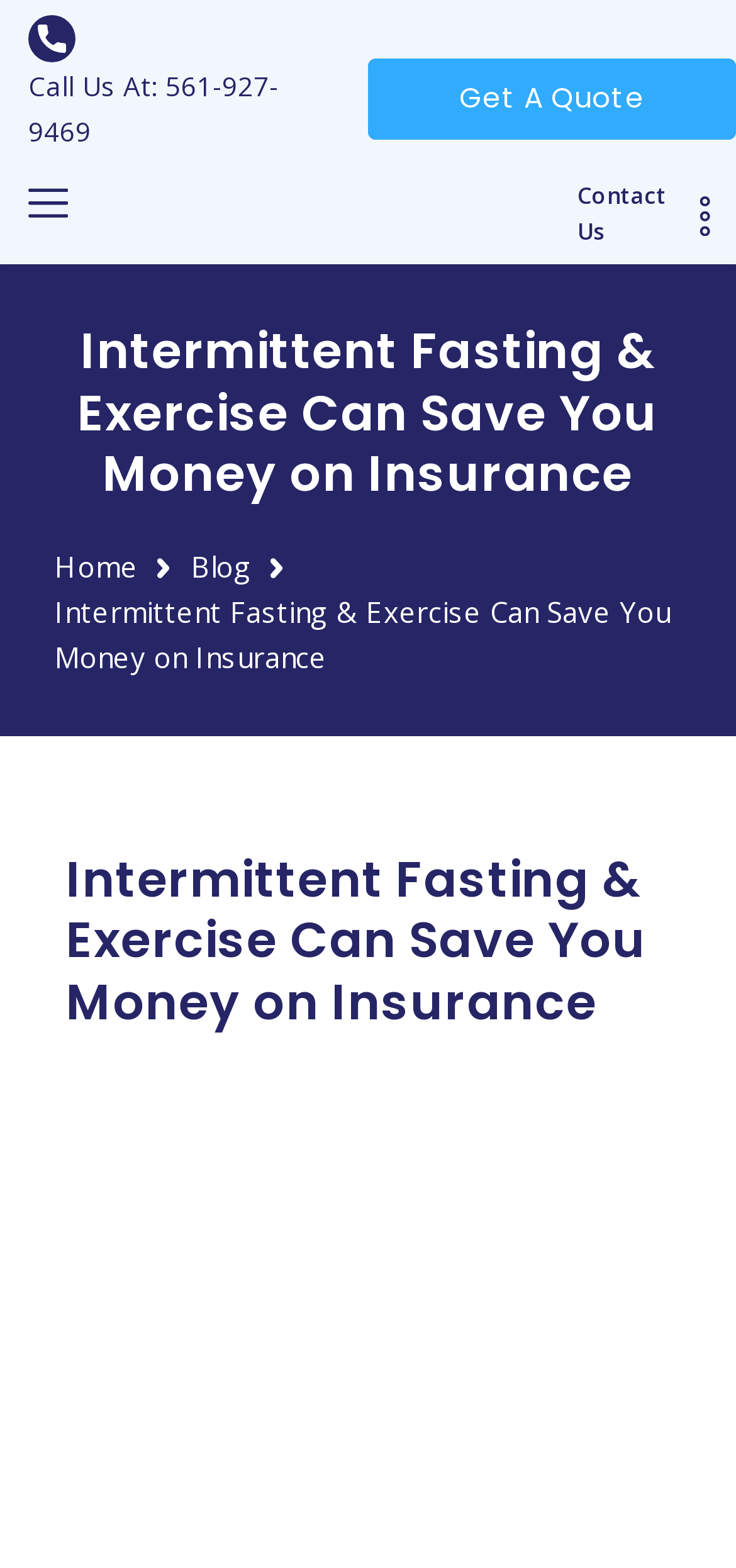Determine the title of the webpage and give its text content.

Intermittent Fasting & Exercise Can Save You Money on Insurance